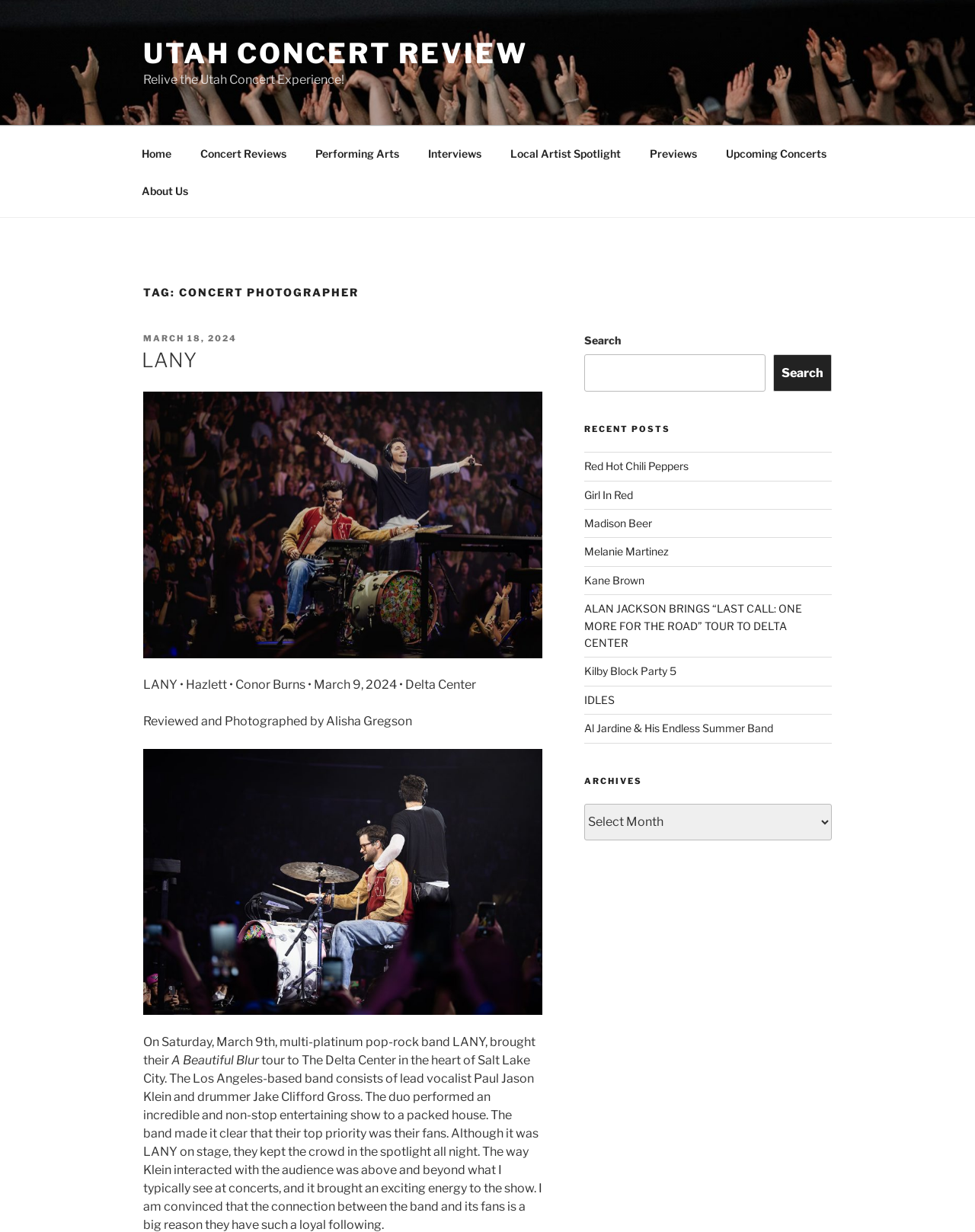Please provide the bounding box coordinates for the element that needs to be clicked to perform the instruction: "Select an archive from the dropdown". The coordinates must consist of four float numbers between 0 and 1, formatted as [left, top, right, bottom].

[0.599, 0.652, 0.853, 0.682]